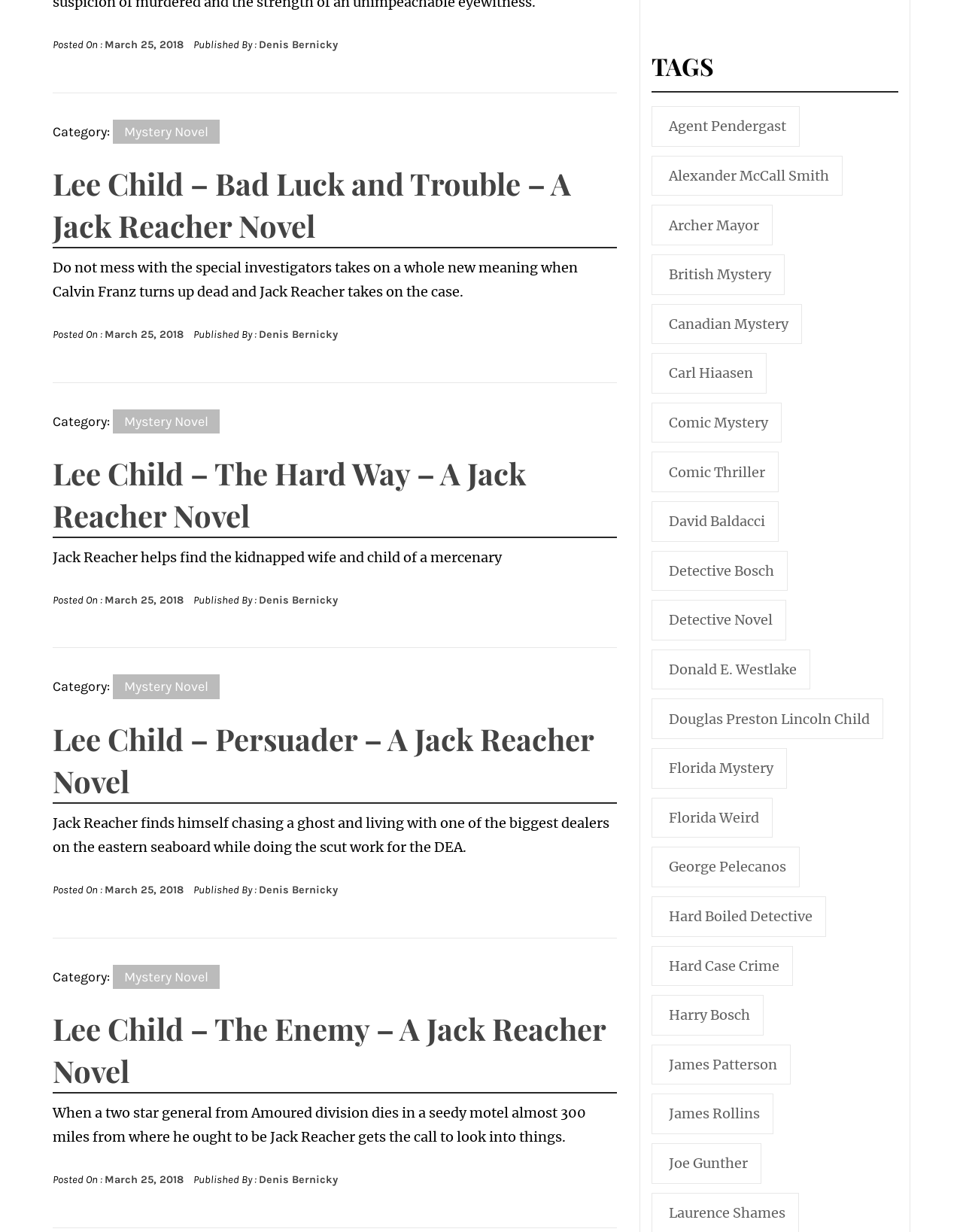What is the category of the first article? Based on the screenshot, please respond with a single word or phrase.

Mystery Novel